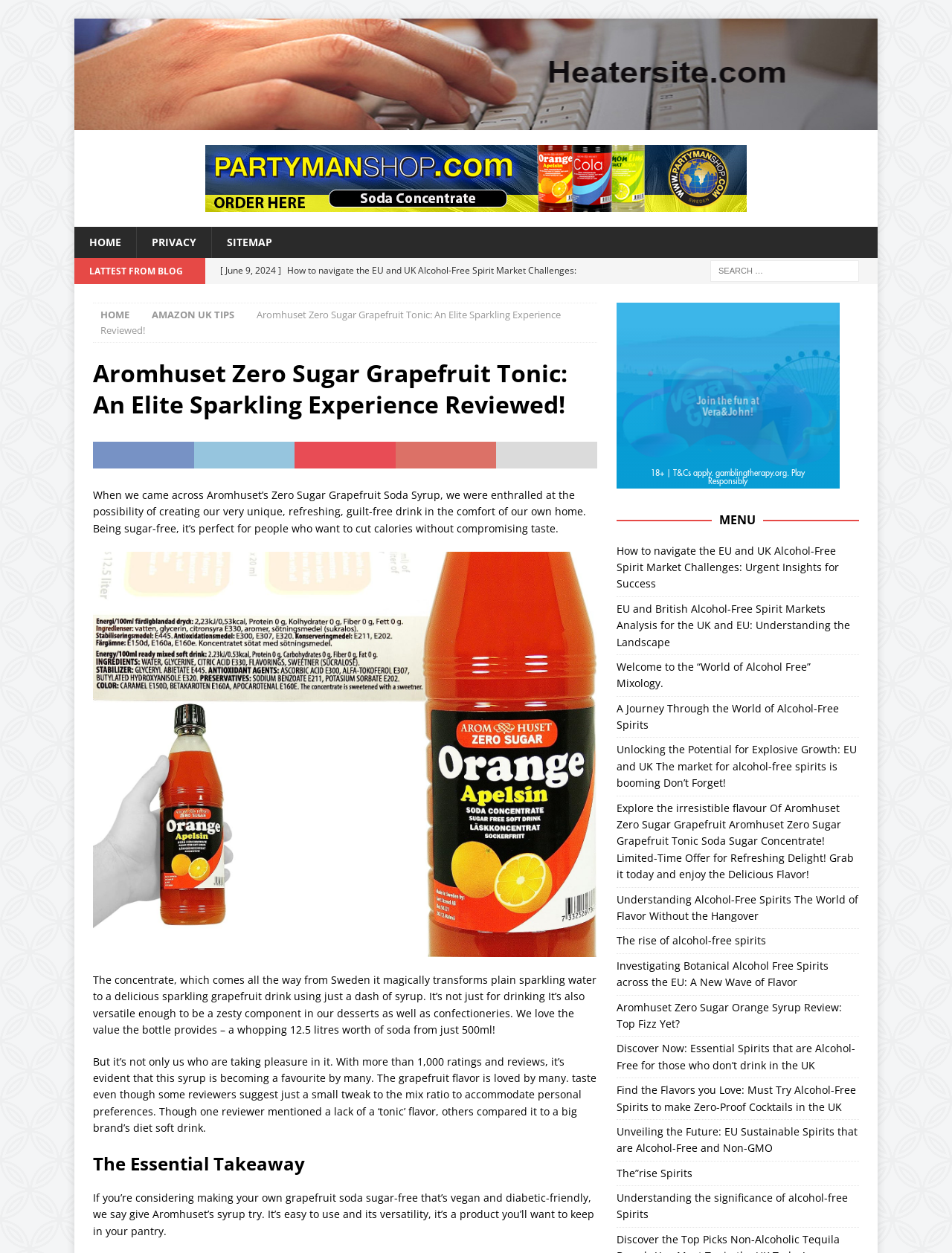Show the bounding box coordinates of the element that should be clicked to complete the task: "Read the latest blog post".

[0.231, 0.206, 0.618, 0.247]